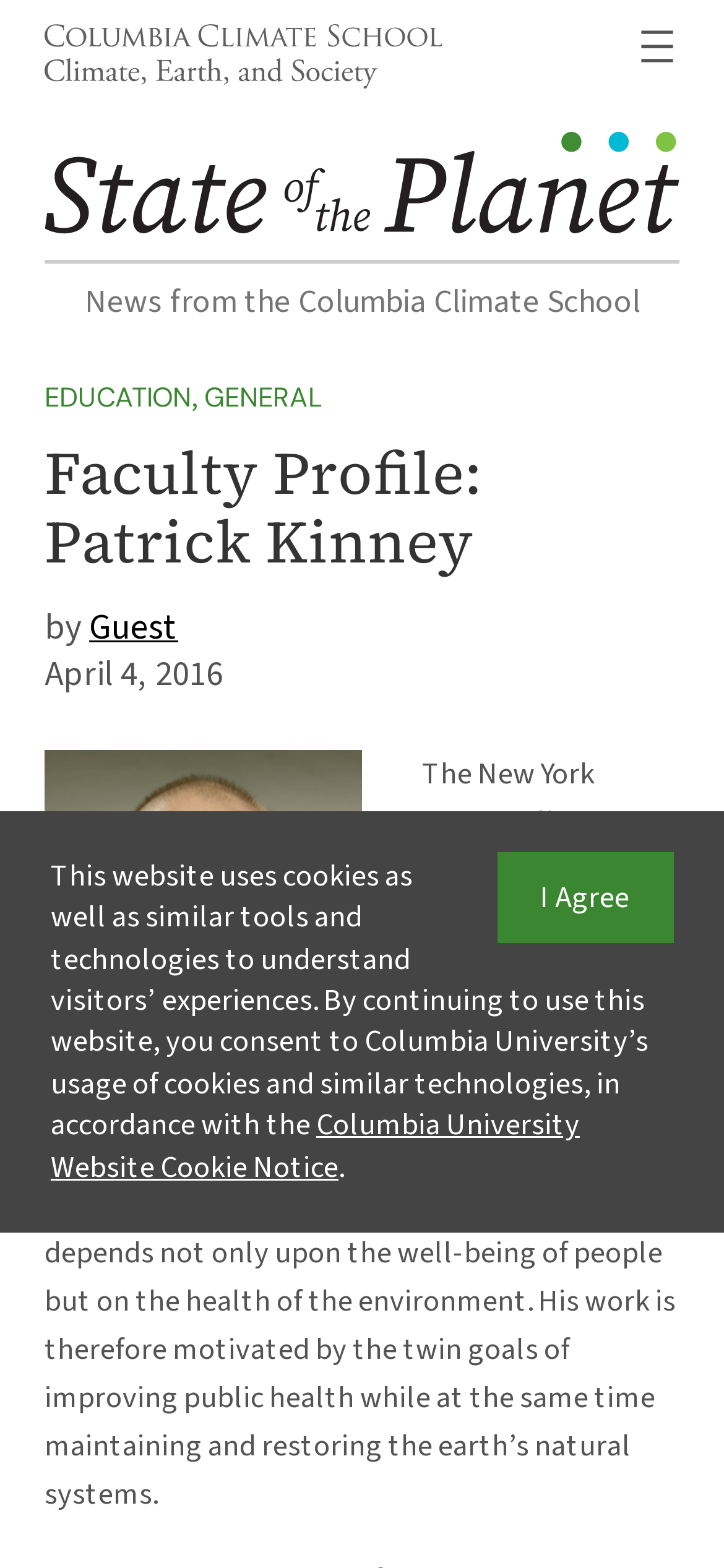Answer the following in one word or a short phrase: 
What is the date mentioned in the webpage?

April 4, 2016